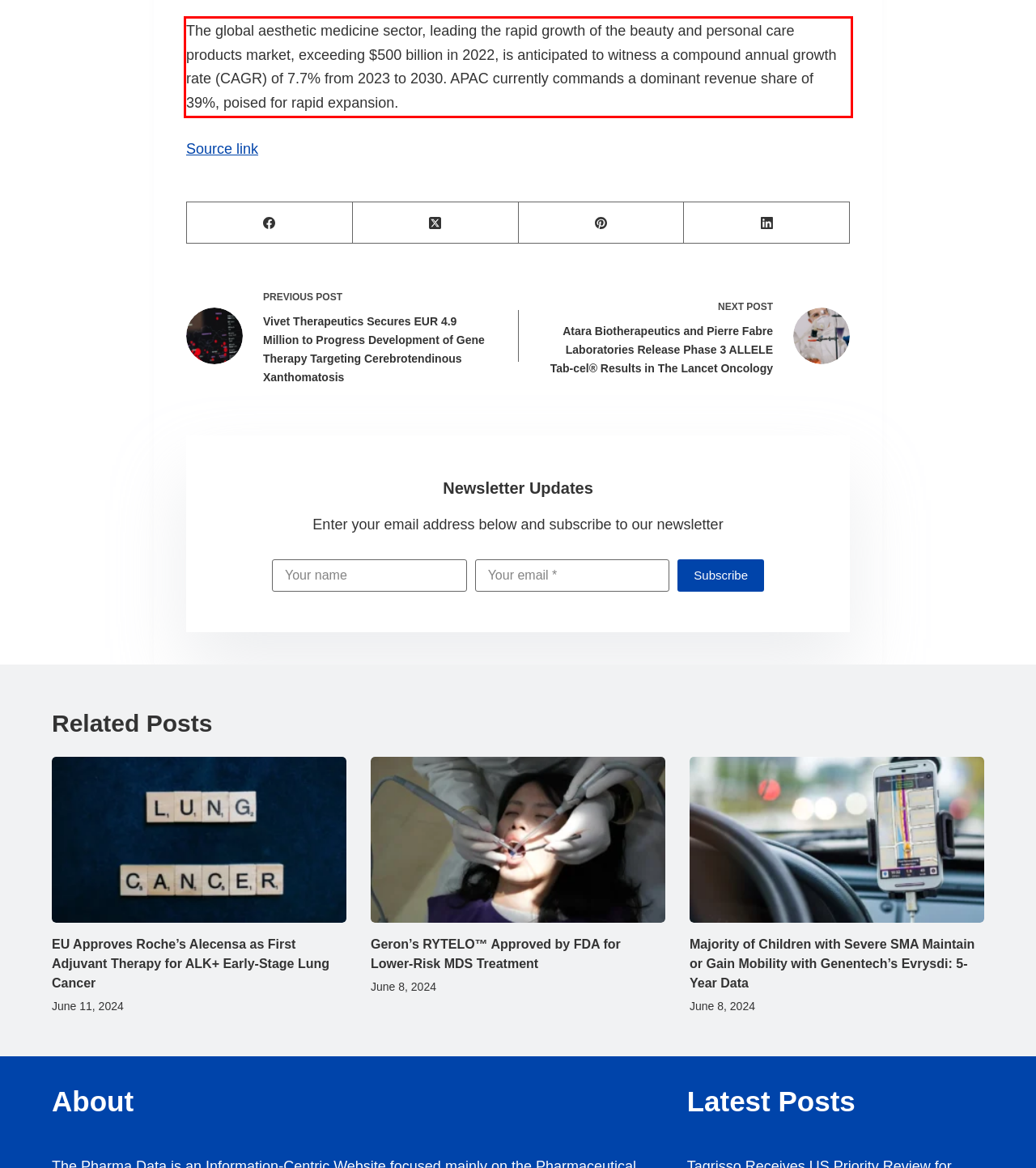View the screenshot of the webpage and identify the UI element surrounded by a red bounding box. Extract the text contained within this red bounding box.

The global aesthetic medicine sector, leading the rapid growth of the beauty and personal care products market, exceeding $500 billion in 2022, is anticipated to witness a compound annual growth rate (CAGR) of 7.7% from 2023 to 2030. APAC currently commands a dominant revenue share of 39%, poised for rapid expansion.